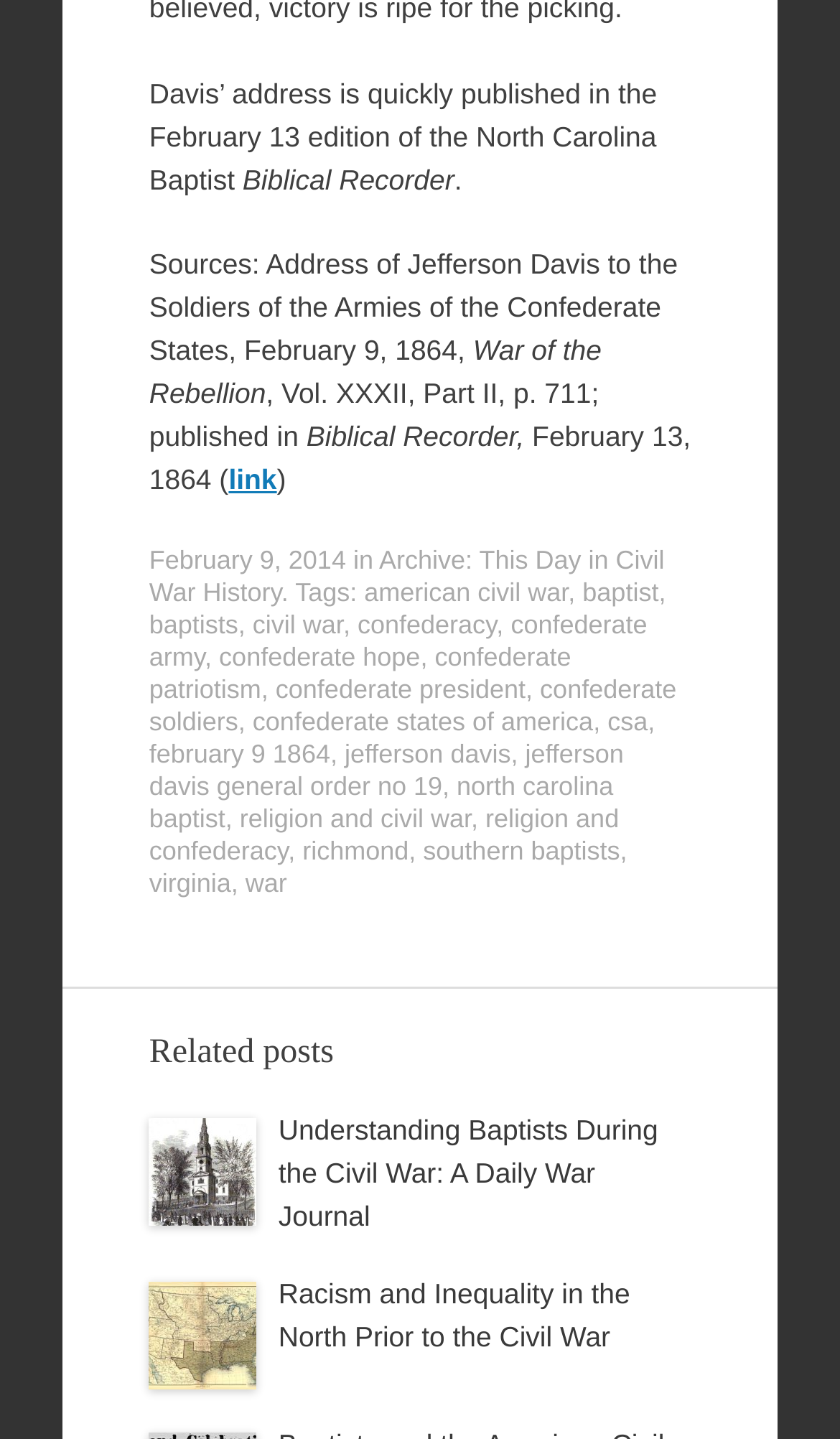Use a single word or phrase to answer the question:
How many related posts are listed?

2